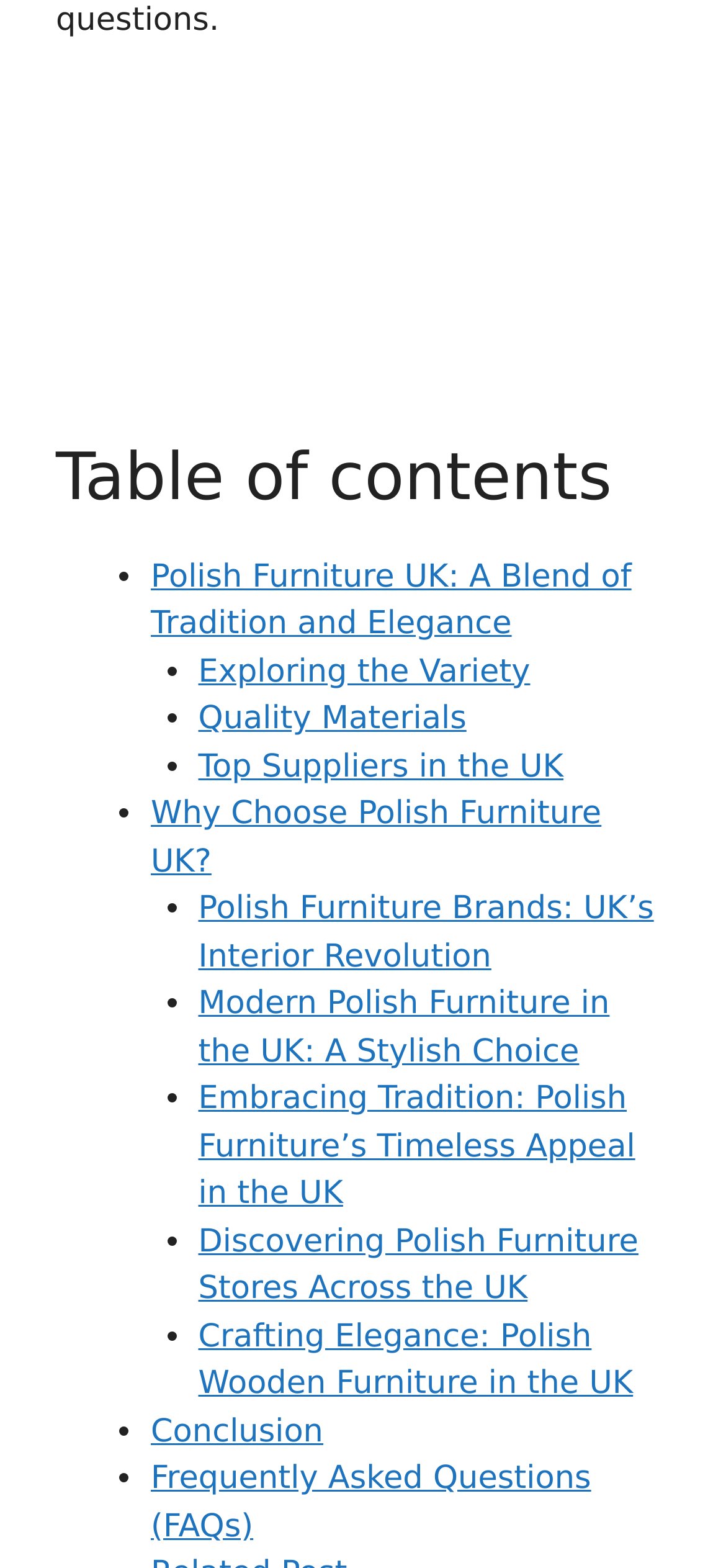What type of materials are mentioned in the webpage?
Please analyze the image and answer the question with as much detail as possible.

The webpage mentions 'Quality Materials' as one of the links, and later mentions 'Polish Wooden Furniture in the UK' as a specific type of furniture. This suggests that wooden materials are one of the types of materials used in Polish furniture, and are likely an important aspect of the topic.